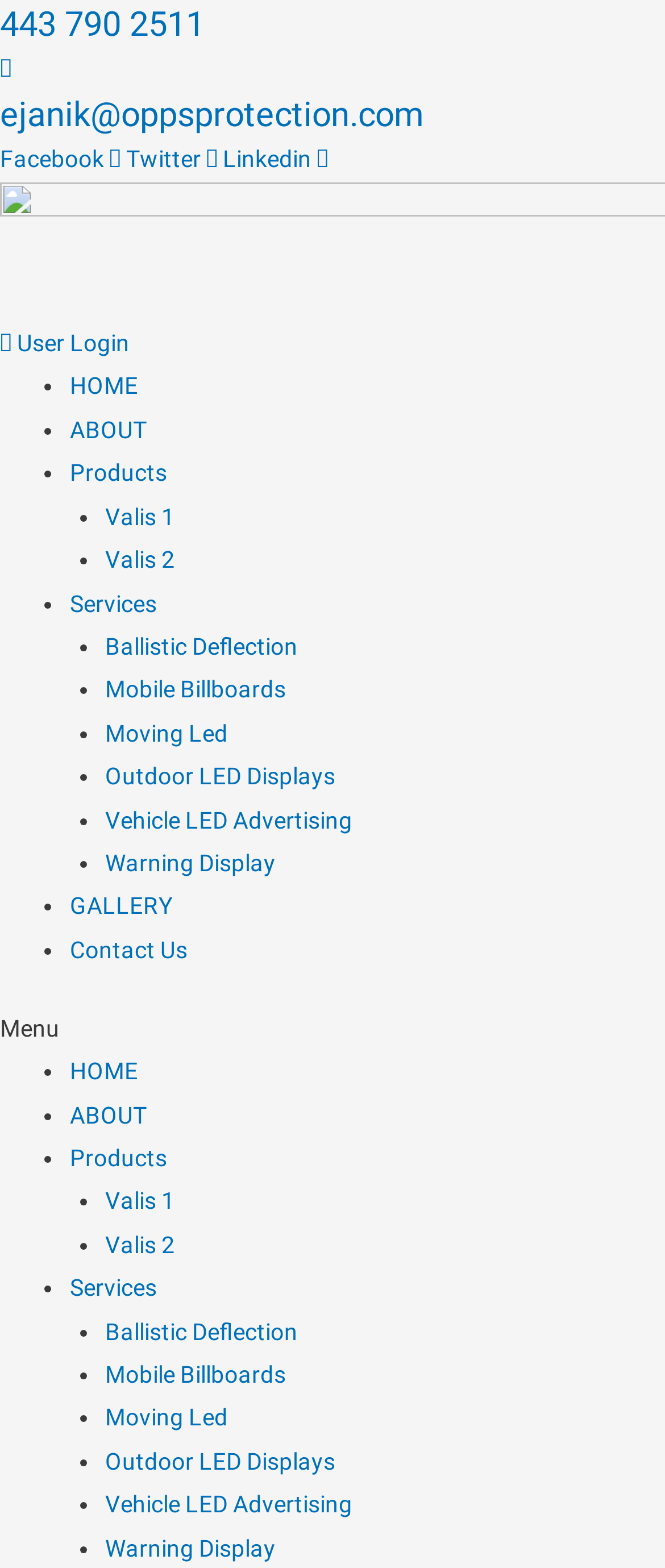Carefully examine the image and provide an in-depth answer to the question: What is the position of the 'Twitter' text?

I analyzed the bounding box coordinates of the 'Twitter' text element, which are [0.189, 0.093, 0.302, 0.11]. This indicates that the text is located at the top-left part of the webpage.